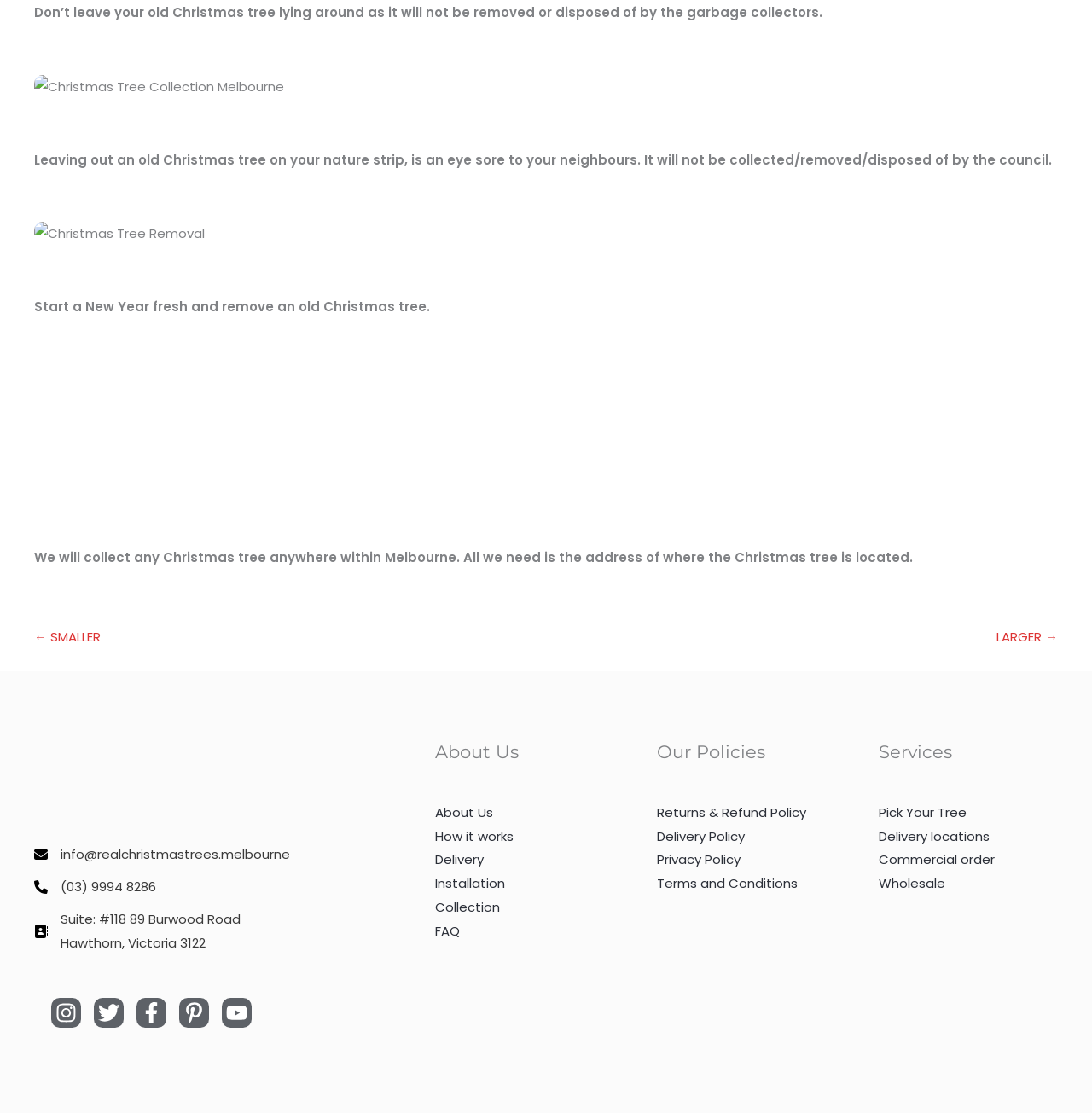Please provide a comprehensive answer to the question based on the screenshot: Is the company active on social media?

The presence of social media links in the footer section, including Instagram, Twitter, Facebook, Pinterest, and YouTube, indicates that the company is active on social media platforms.